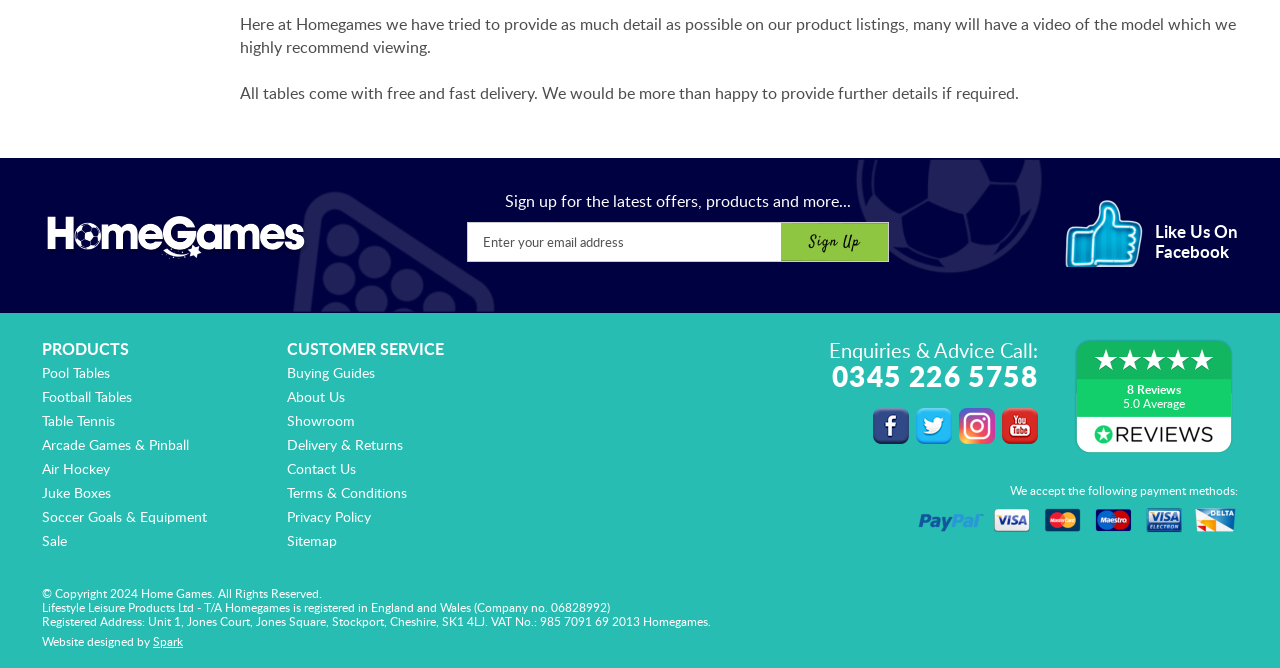Identify the bounding box for the UI element described as: "input value="sign up" value="sign up"". Ensure the coordinates are four float numbers between 0 and 1, formatted as [left, top, right, bottom].

[0.61, 0.334, 0.694, 0.391]